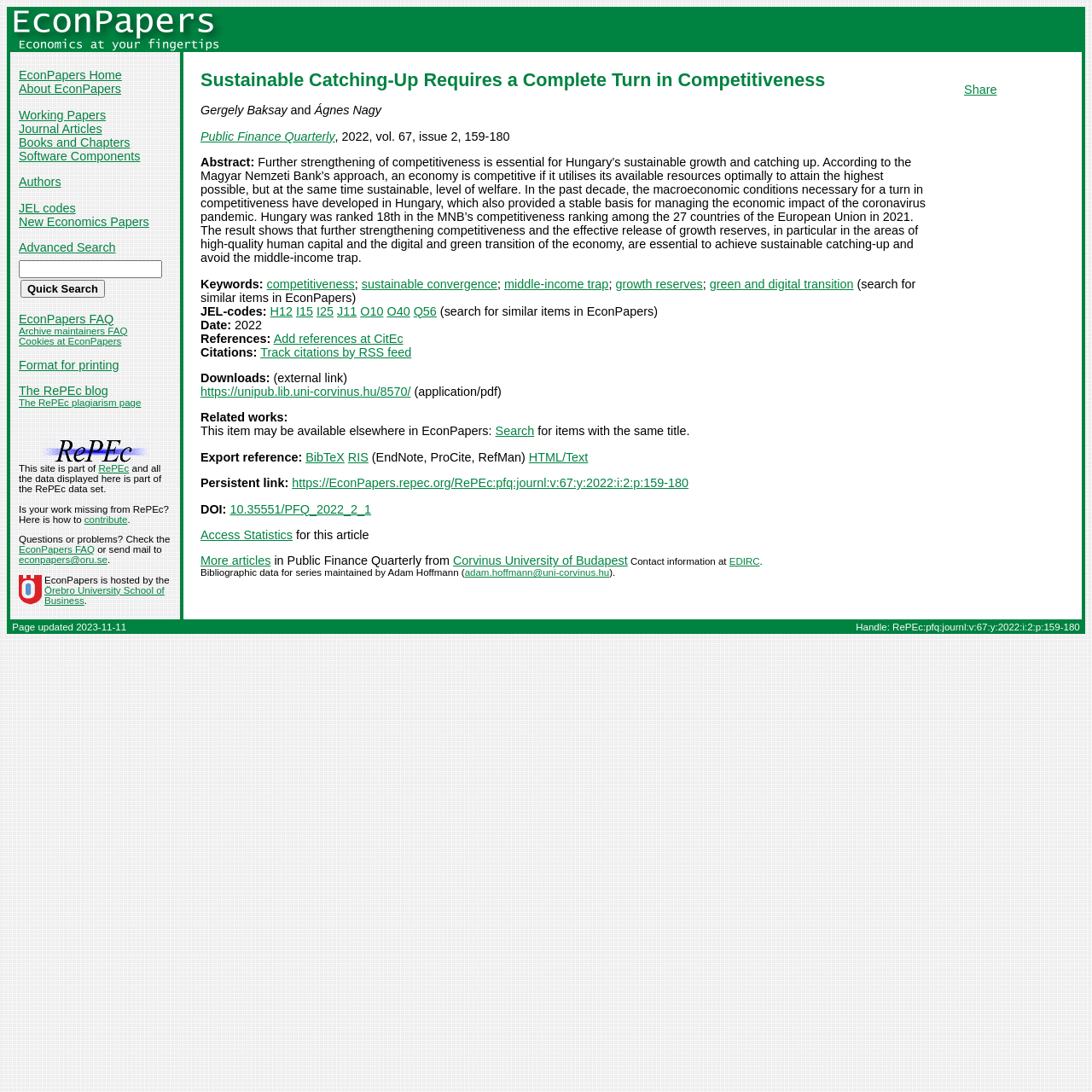Provide the bounding box coordinates of the HTML element this sentence describes: "Track citations by RSS feed". The bounding box coordinates consist of four float numbers between 0 and 1, i.e., [left, top, right, bottom].

[0.238, 0.316, 0.377, 0.329]